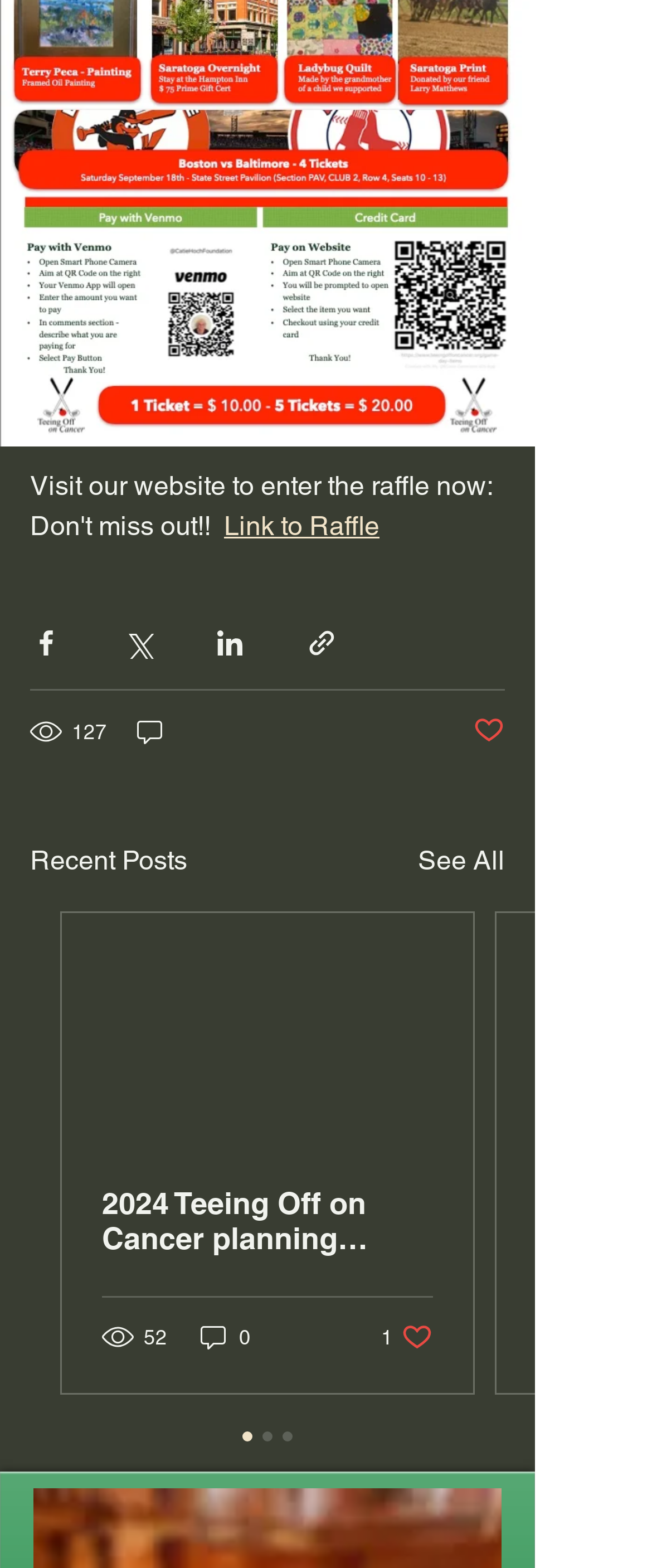Please specify the bounding box coordinates of the clickable region to carry out the following instruction: "Share via link". The coordinates should be four float numbers between 0 and 1, in the format [left, top, right, bottom].

[0.469, 0.4, 0.518, 0.42]